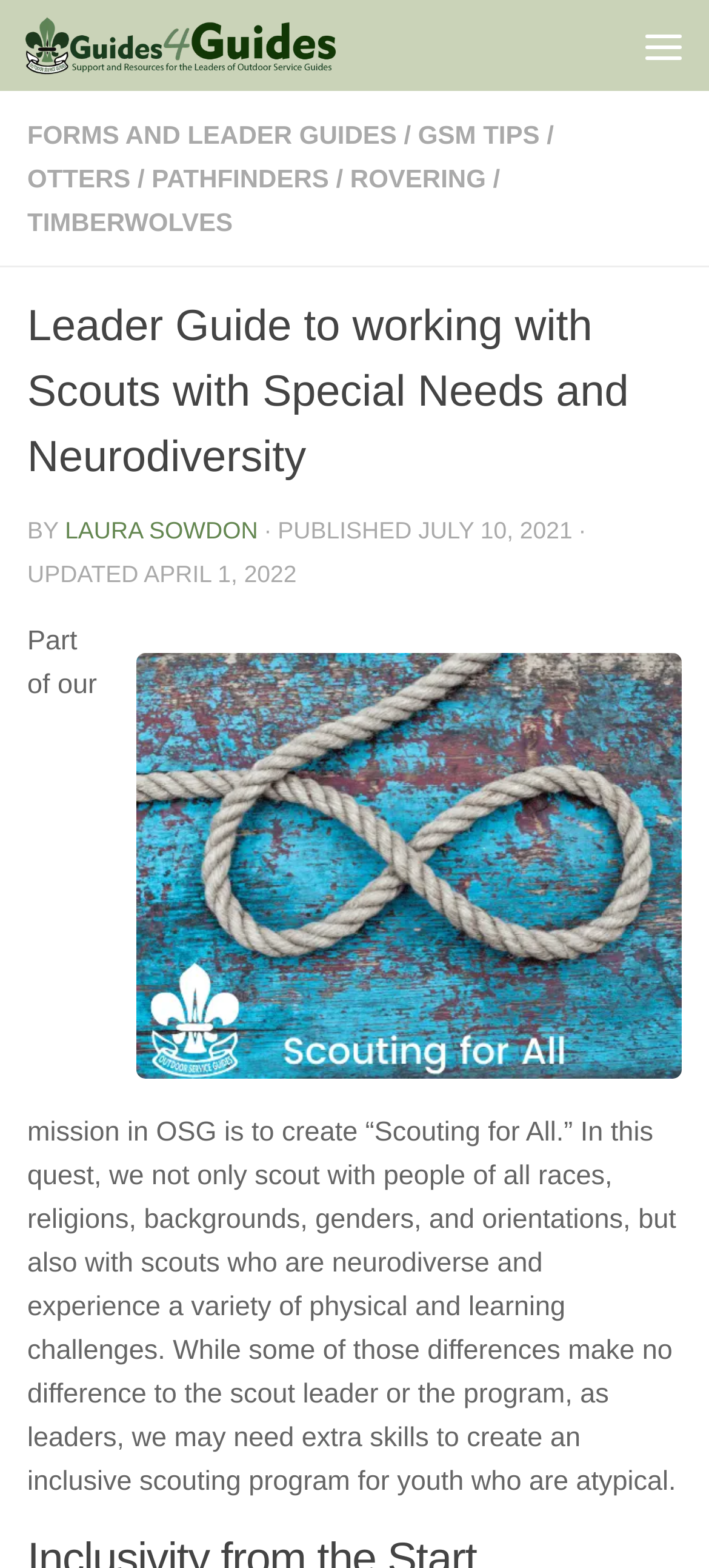Please provide a one-word or short phrase answer to the question:
What is the name of the organization?

Guides4Guides.org